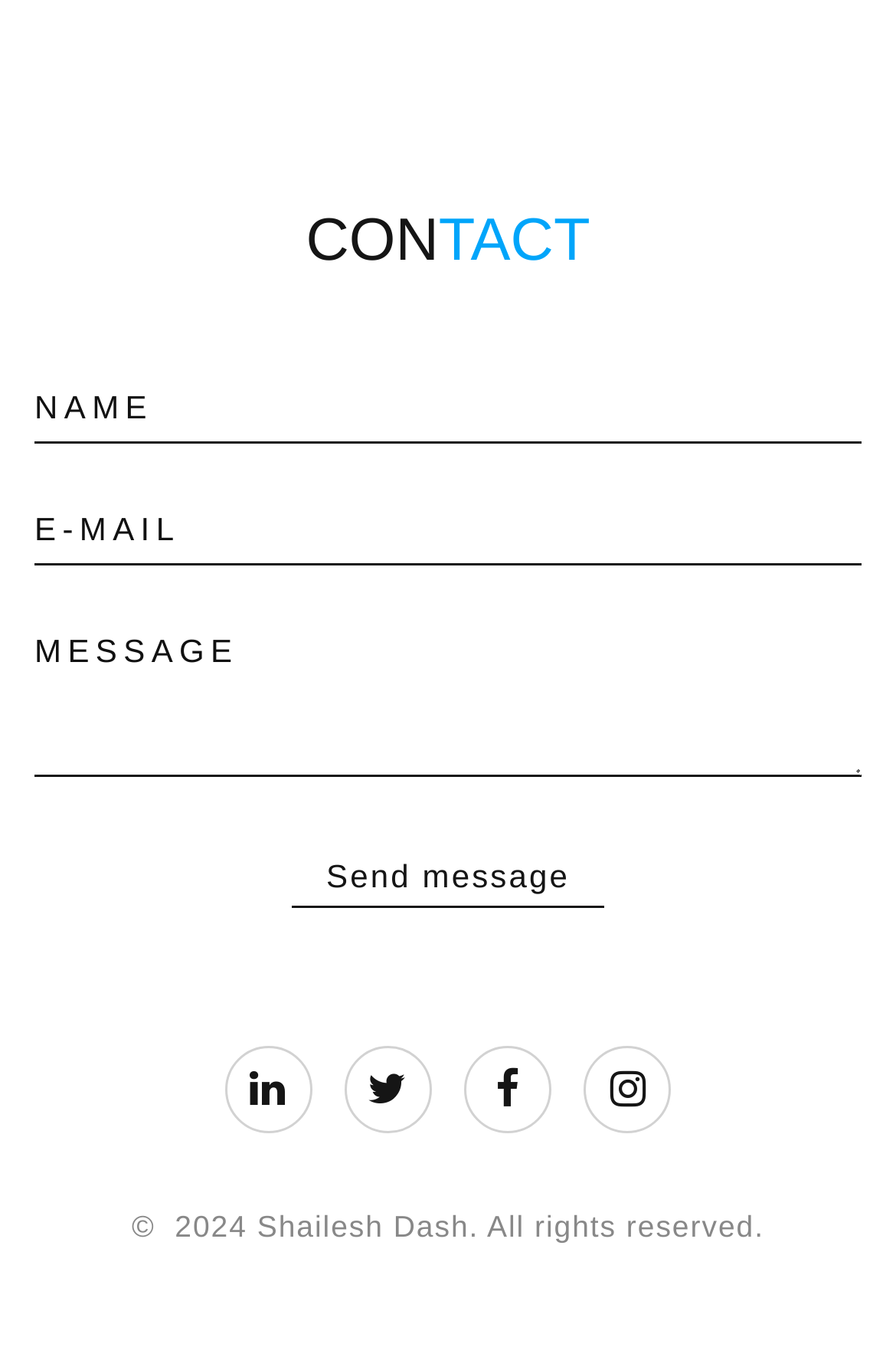Can you give a detailed response to the following question using the information from the image? What is the label of the first field in the form?

The first field in the form has a label 'NAME', which is indicated by the StaticText element with the text 'NAME'.